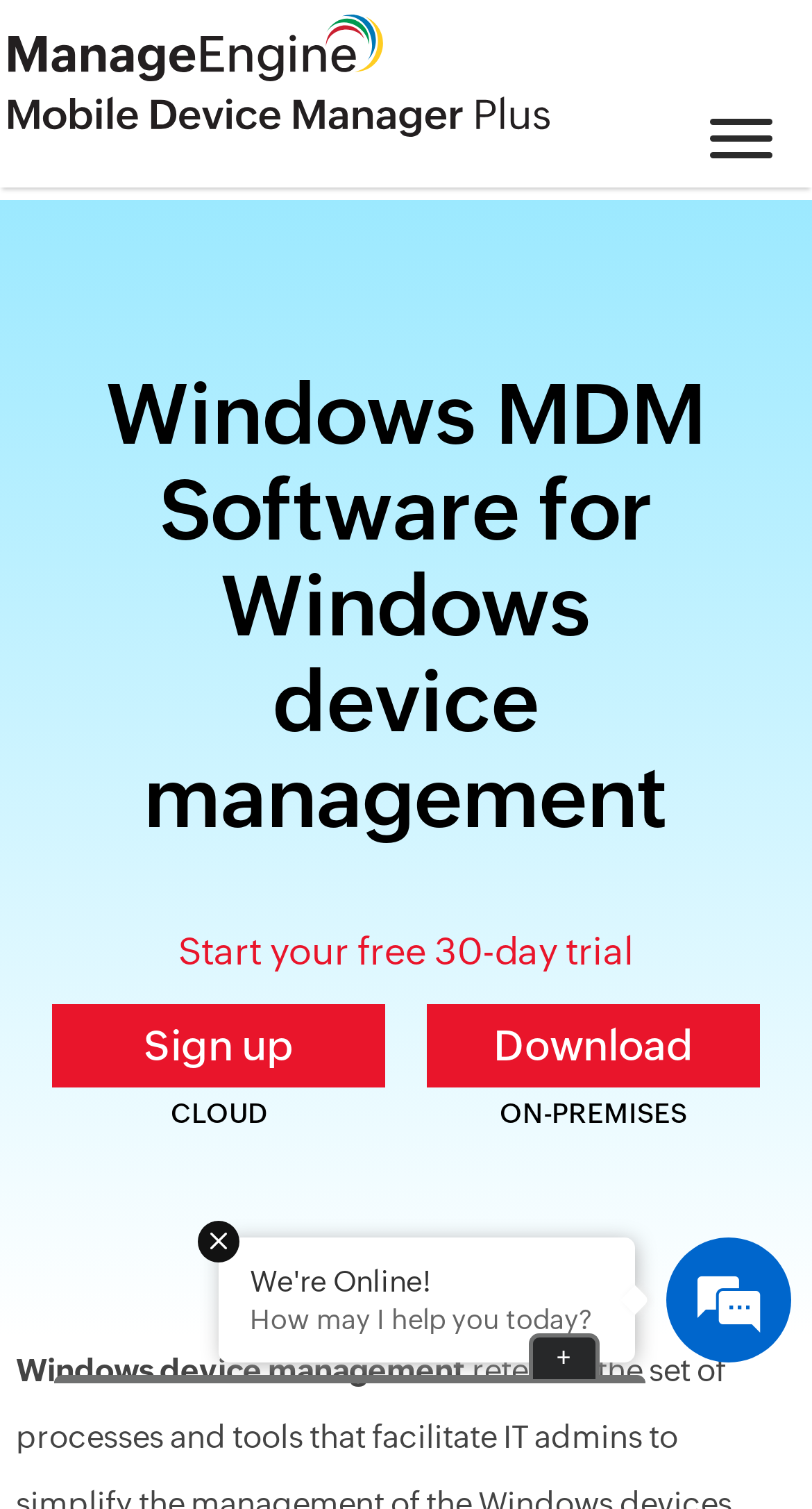What is the primary focus of the Windows MDM software?
Please use the visual content to give a single word or phrase answer.

Windows device management